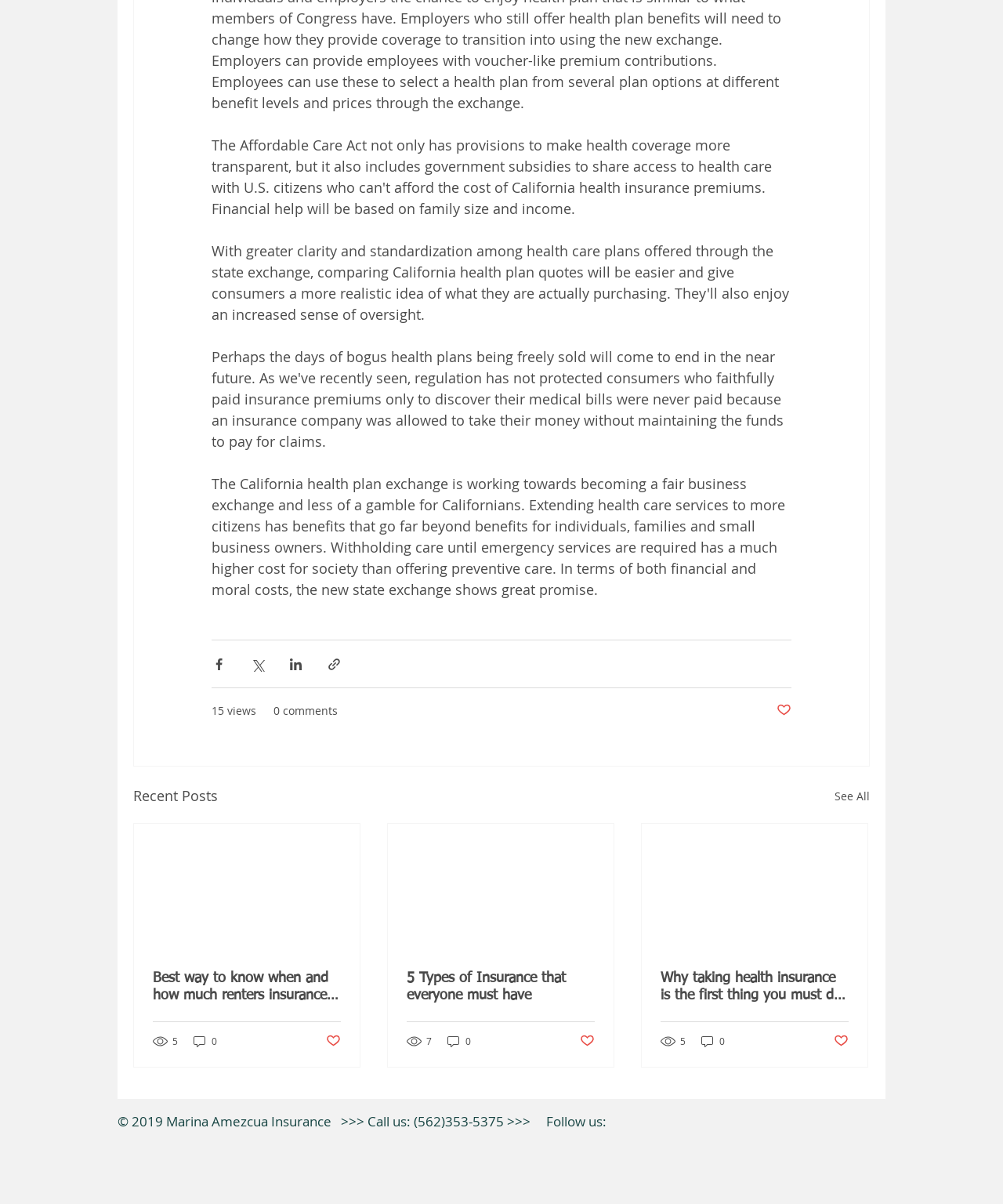Refer to the image and provide a thorough answer to this question:
What is the phone number to call for insurance services?

The phone number to call for insurance services is (562)353-5375, which is mentioned in the StaticText element with ID 133, along with other contact information.